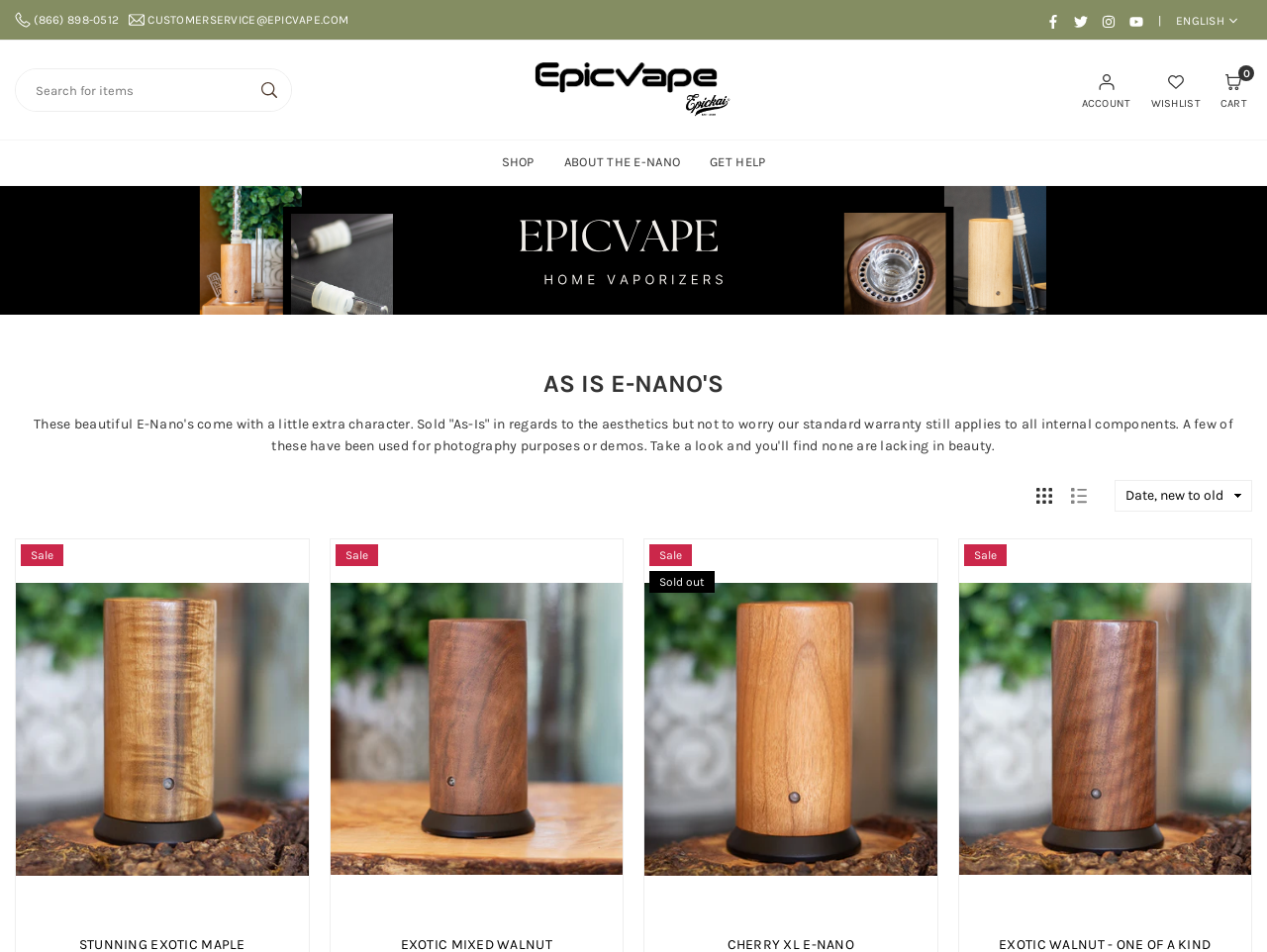What is the name of the vaporizer?
Refer to the image and respond with a one-word or short-phrase answer.

E-Nano Vaporizer